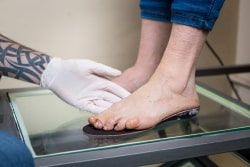What is the foot placed on?
Give a single word or phrase answer based on the content of the image.

A glass surface